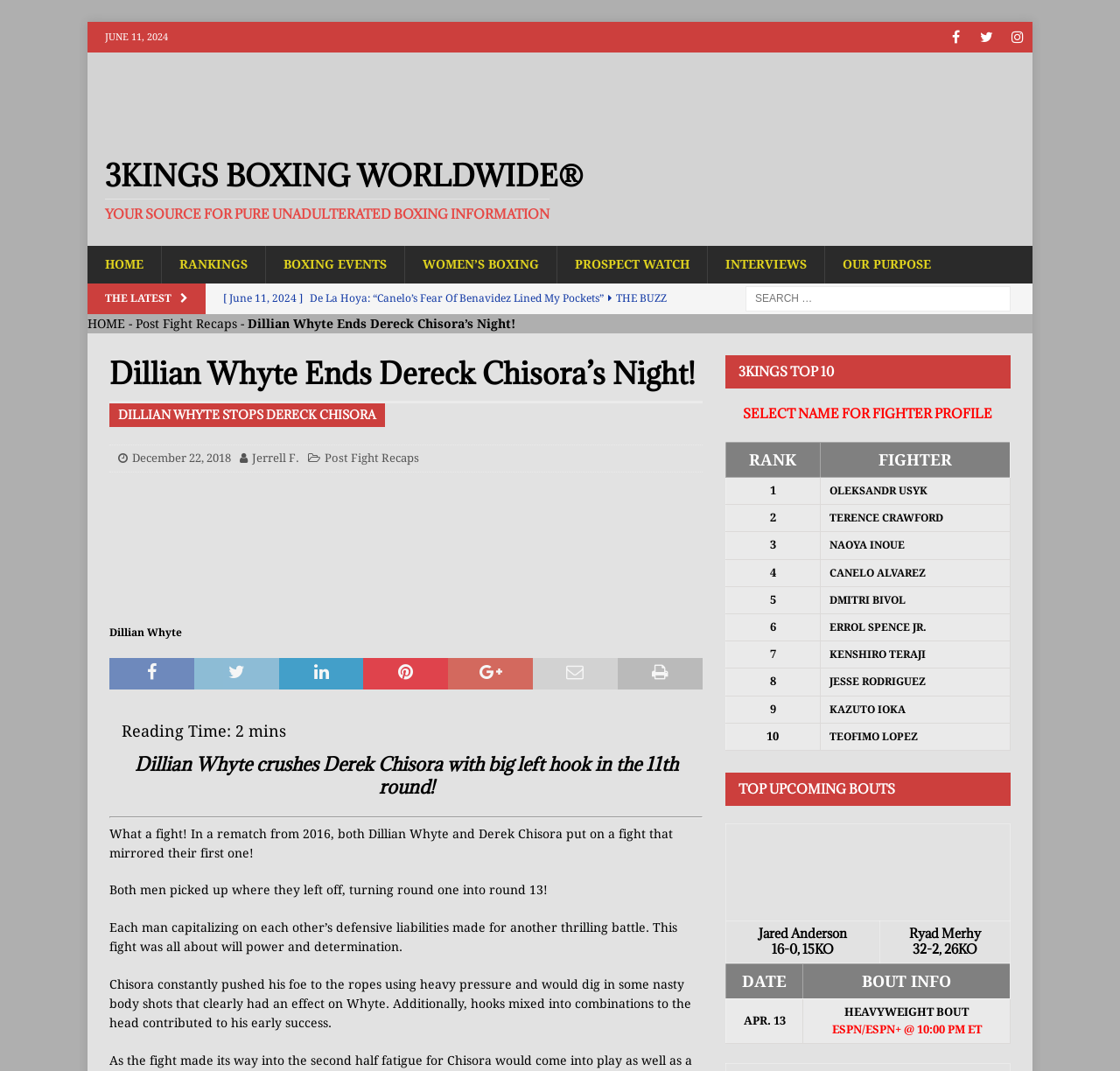Could you highlight the region that needs to be clicked to execute the instruction: "Explore the quote by Lope de Vega"?

None